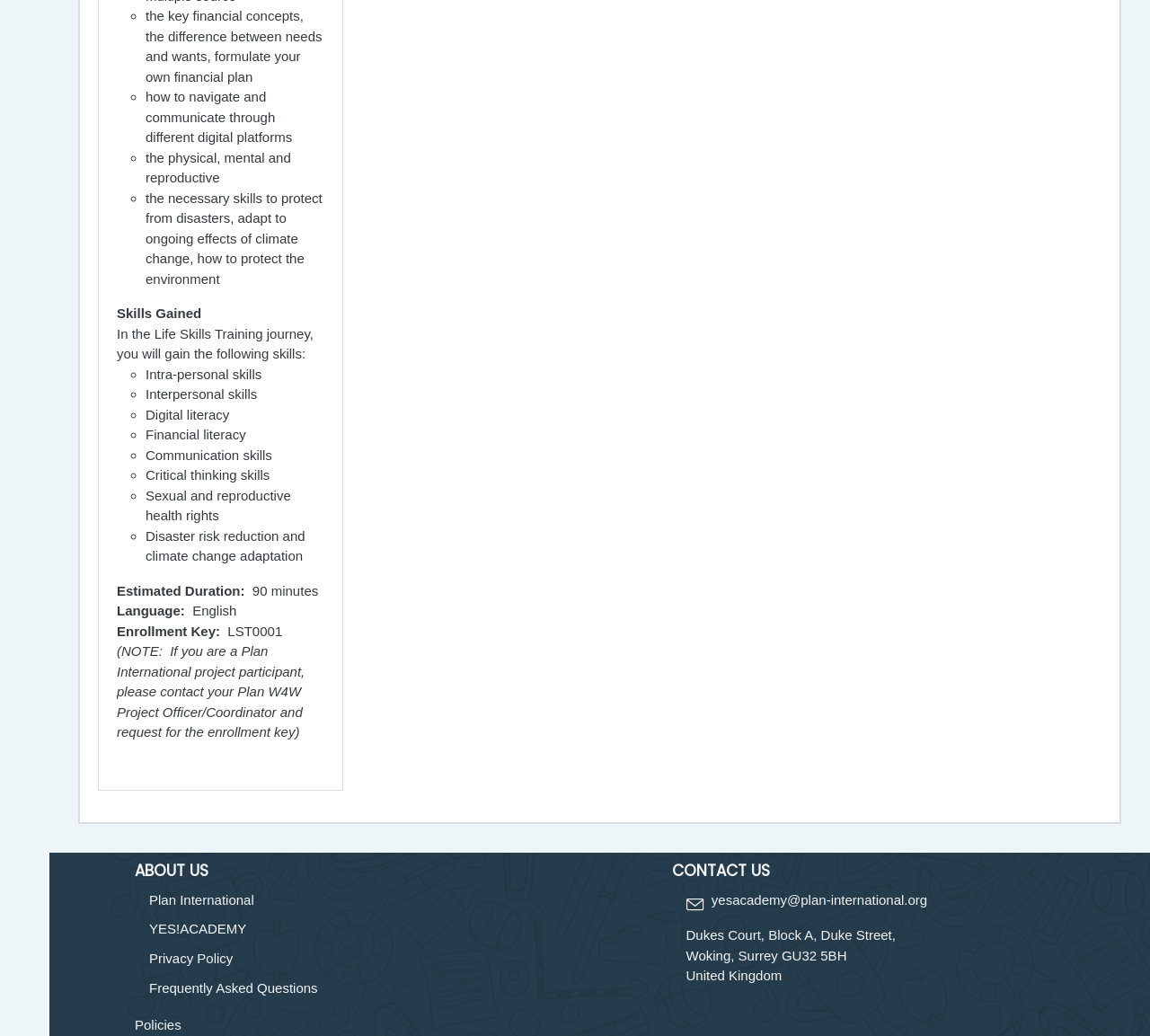What skills are gained in the Life Skills Training journey?
Based on the visual, give a brief answer using one word or a short phrase.

Intra-personal, Interpersonal, Digital literacy, etc.